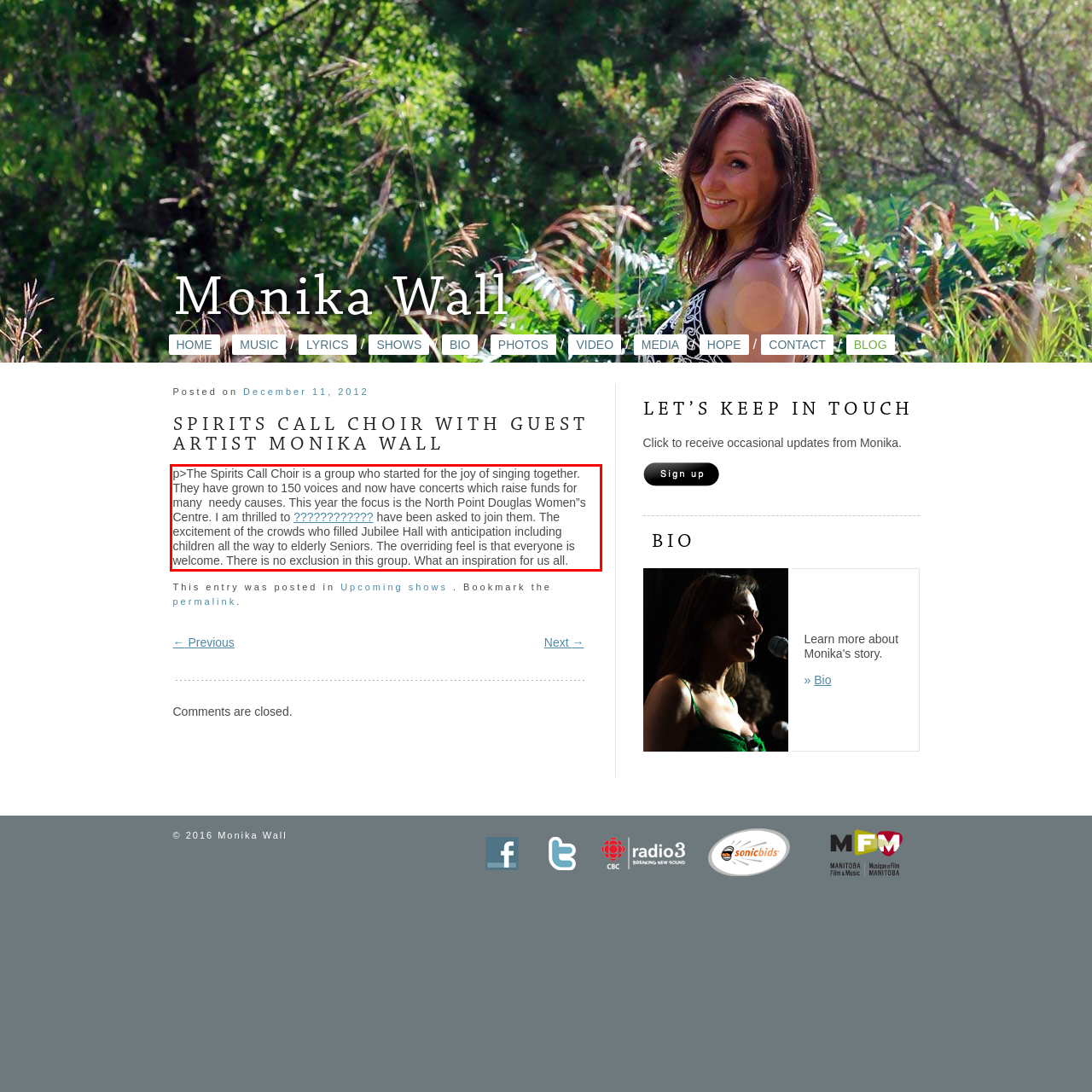Please extract the text content from the UI element enclosed by the red rectangle in the screenshot.

p>The Spirits Call Choir is a group who started for the joy of singing together. They have grown to 150 voices and now have concerts which raise funds for many needy causes. This year the focus is the North Point Douglas Women”s Centre. I am thrilled to ???????????? have been asked to join them. The excitement of the crowds who filled Jubilee Hall with anticipation including children all the way to elderly Seniors. The overriding feel is that everyone is welcome. There is no exclusion in this group. What an inspiration for us all.